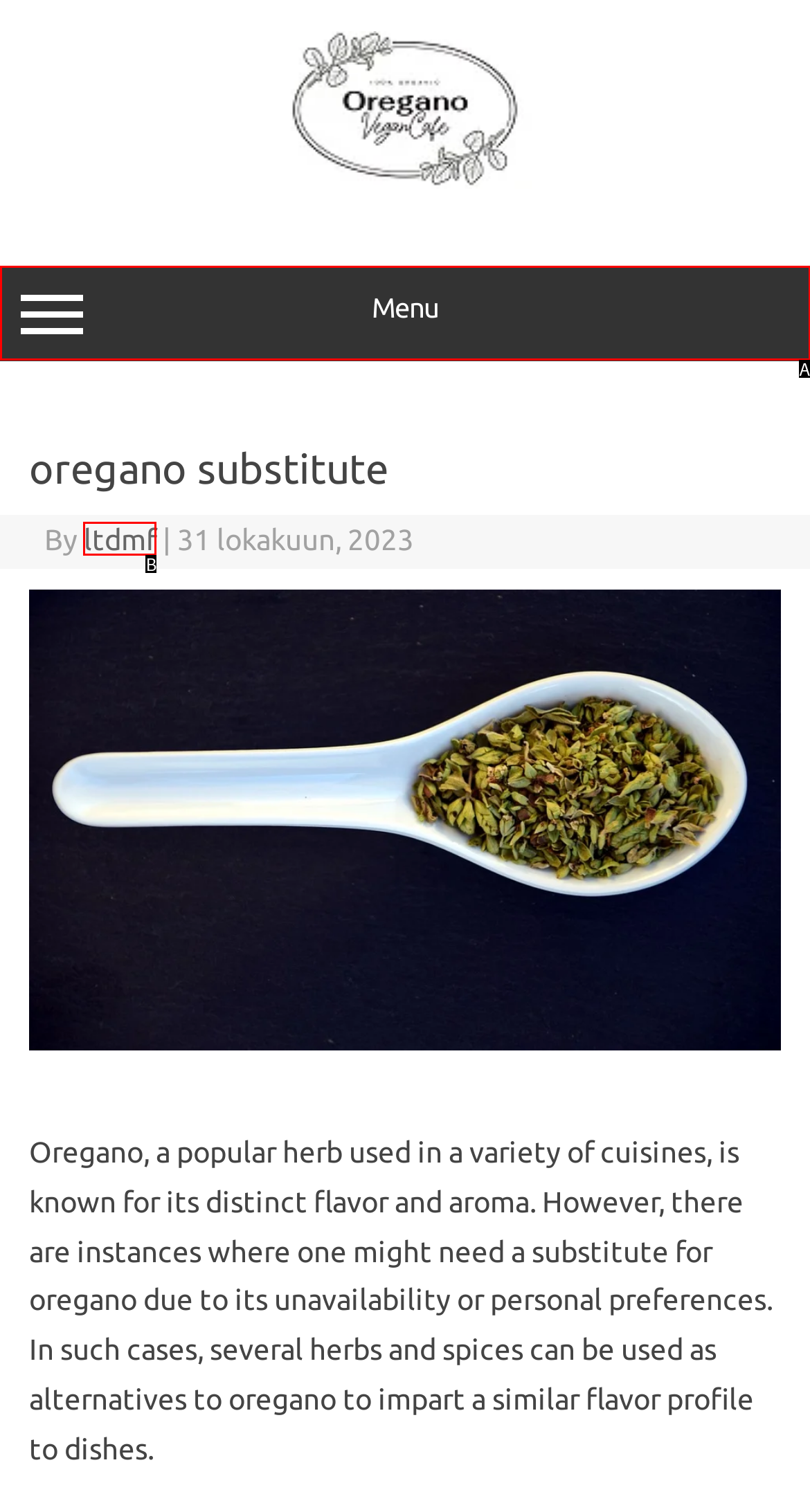Using the description: ltdmf
Identify the letter of the corresponding UI element from the choices available.

B